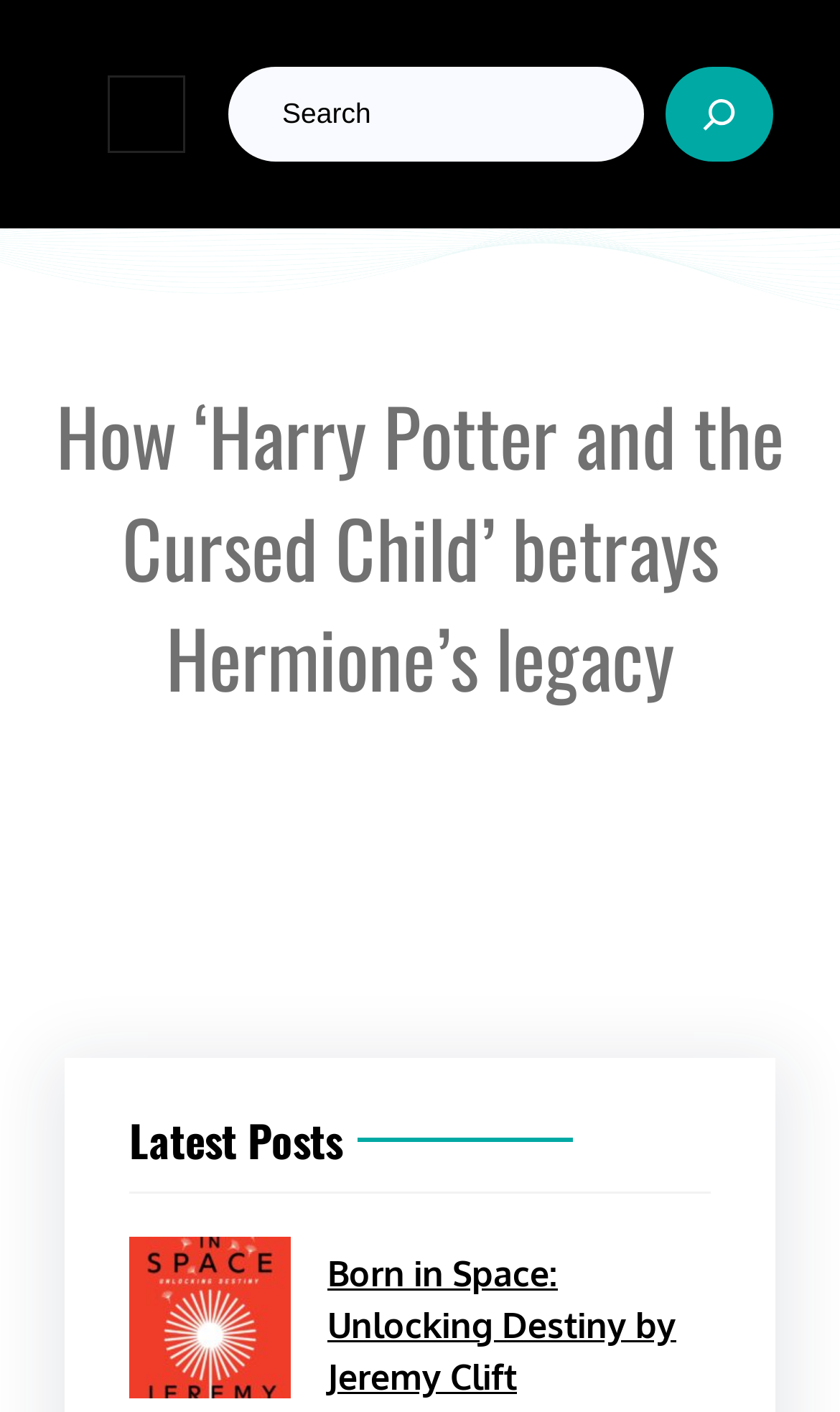What is the purpose of the button with an image?
Answer the question with a detailed and thorough explanation.

The button with an image is located at the top left corner of the webpage, and it has a popup dialog. Based on its position and functionality, it is likely to be used to open a menu, which is a common feature in websites to provide additional options or navigation.